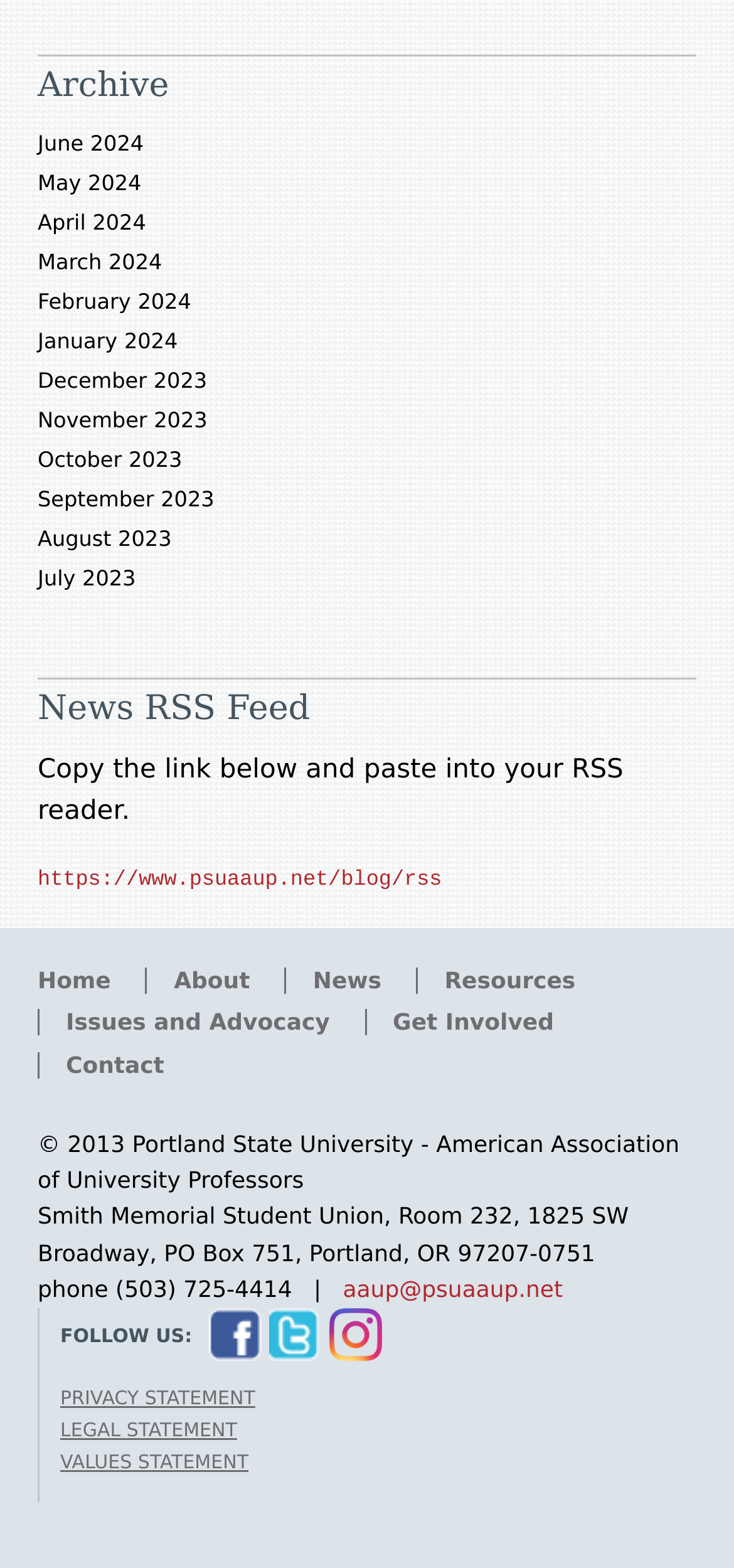Please answer the following question using a single word or phrase: 
How many months are listed in the archive?

12